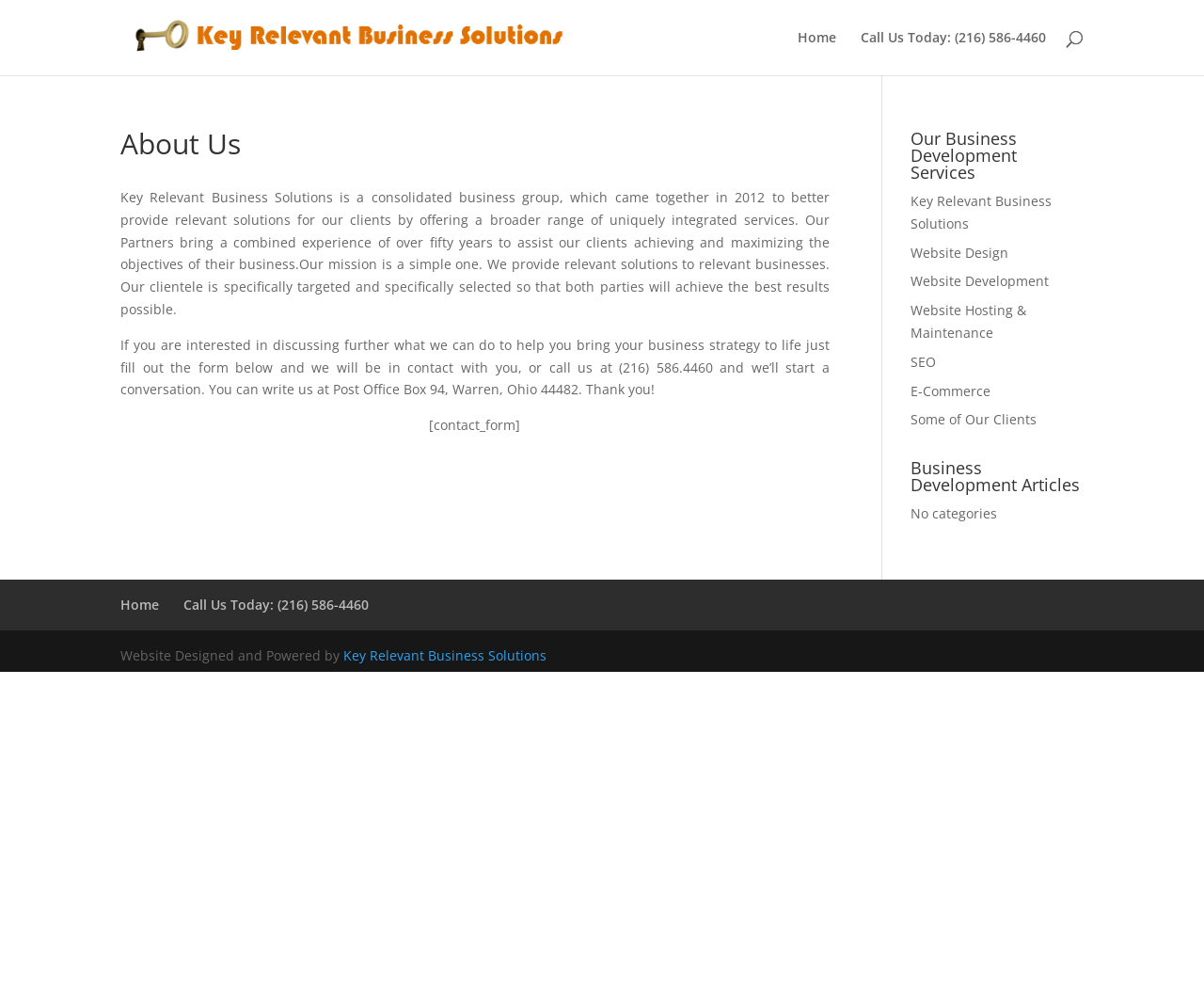Construct a comprehensive caption that outlines the webpage's structure and content.

The webpage is about Key Relevant Business Solutions, a company that offers various business solutions such as website design, search engine optimization, hosting, graphics, and maintenance. 

At the top left, there is a logo image with a link to the Columbus, Ohio location. Below the logo, there is a search bar that spans almost the entire width of the page. 

On the top right, there are two links: "Home" and "Call Us Today" with a phone number. 

The main content of the page is divided into three sections. The first section is an article about the company, which includes a heading "About Us" and two paragraphs of text. The first paragraph describes the company's mission and services, while the second paragraph invites visitors to contact them to discuss their business strategy. 

Below the article, there is a contact form. 

The second section is headed "Our Business Development Services" and lists several links to different services offered by the company, including website design, development, hosting, SEO, e-commerce, and some of their clients. 

The third section is headed "Business Development Articles" but currently has no content, only a message saying "No categories". 

At the bottom of the page, there is a footer section with links to "Home" and "Call Us Today" again, as well as a copyright notice that mentions the company designed and powered the website.